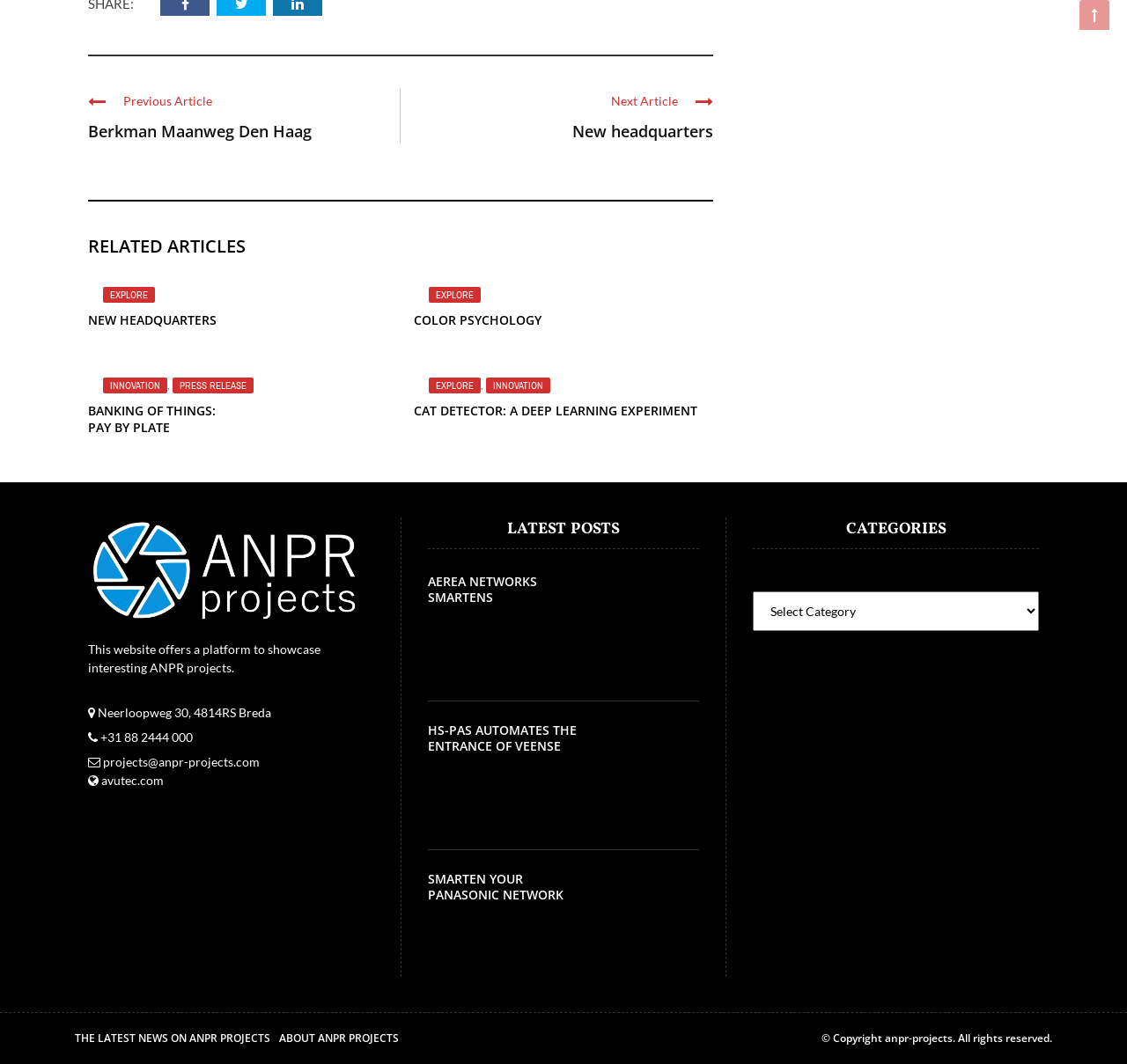Given the element description New headquarters, identify the bounding box coordinates for the UI element on the webpage screenshot. The format should be (top-left x, top-left y, bottom-right x, bottom-right y), with values between 0 and 1.

[0.078, 0.293, 0.192, 0.309]